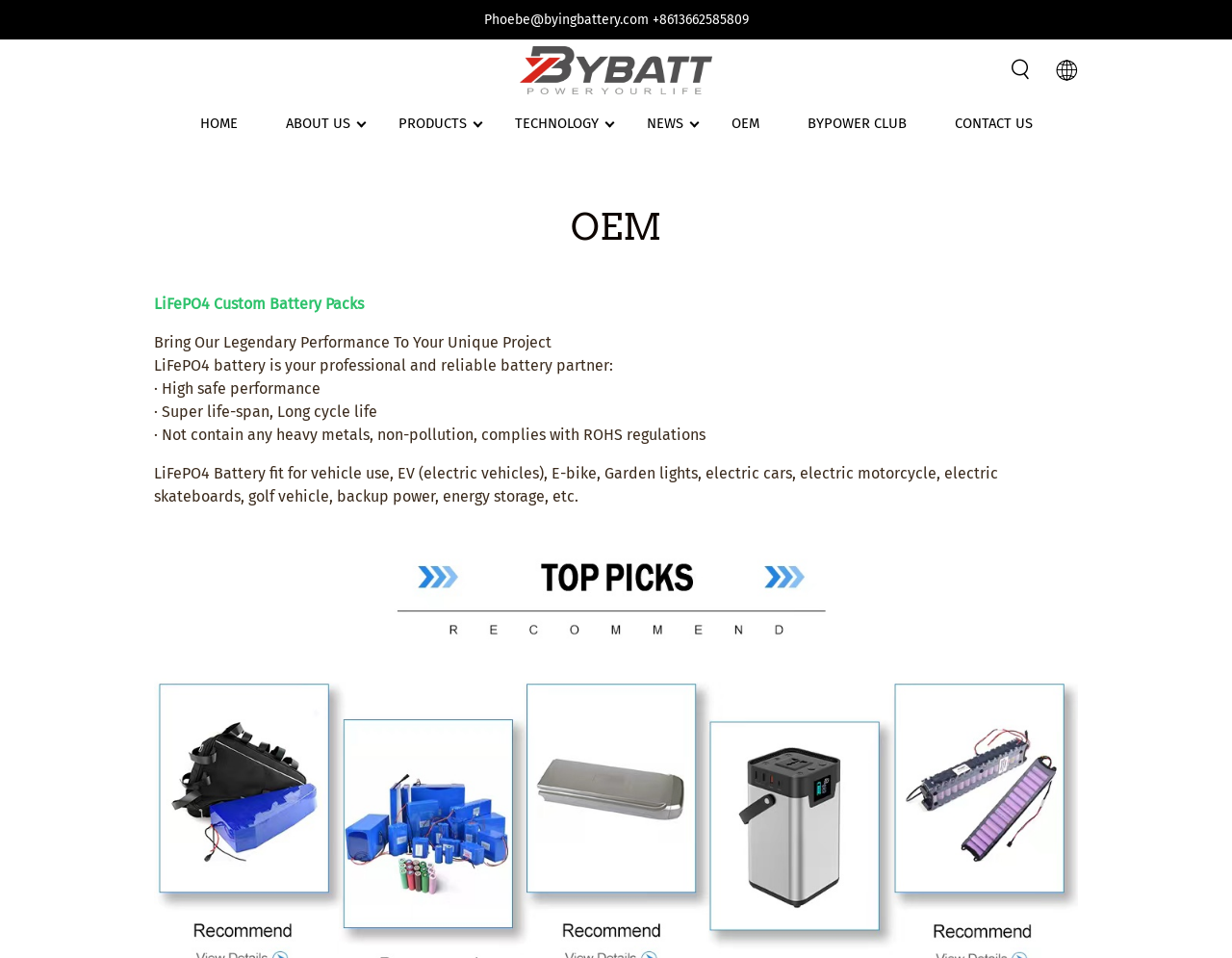What is the company's area of expertise?
Relying on the image, give a concise answer in one word or a brief phrase.

OEM